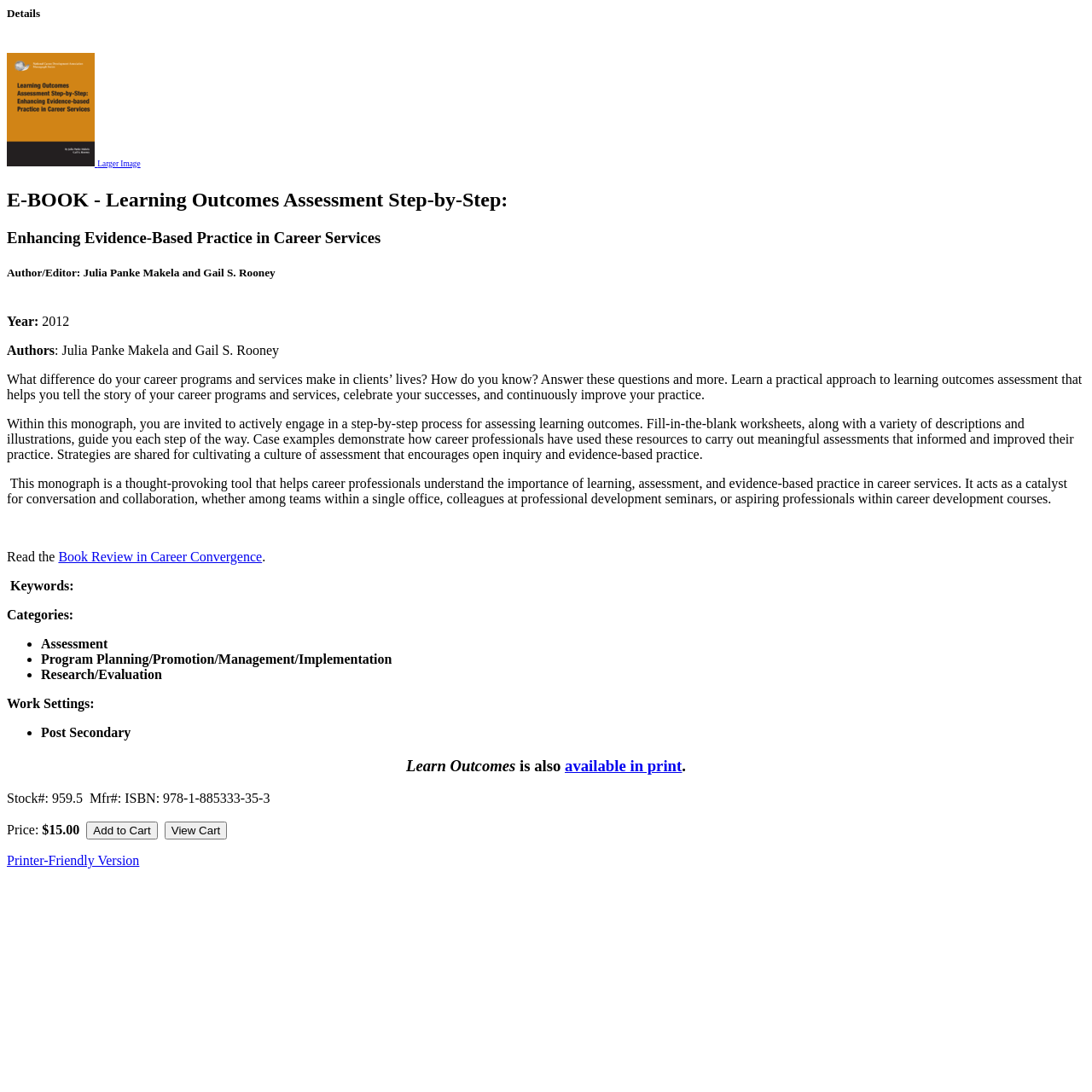Find and provide the bounding box coordinates for the UI element described here: "Printer-Friendly Version". The coordinates should be given as four float numbers between 0 and 1: [left, top, right, bottom].

[0.006, 0.782, 0.128, 0.795]